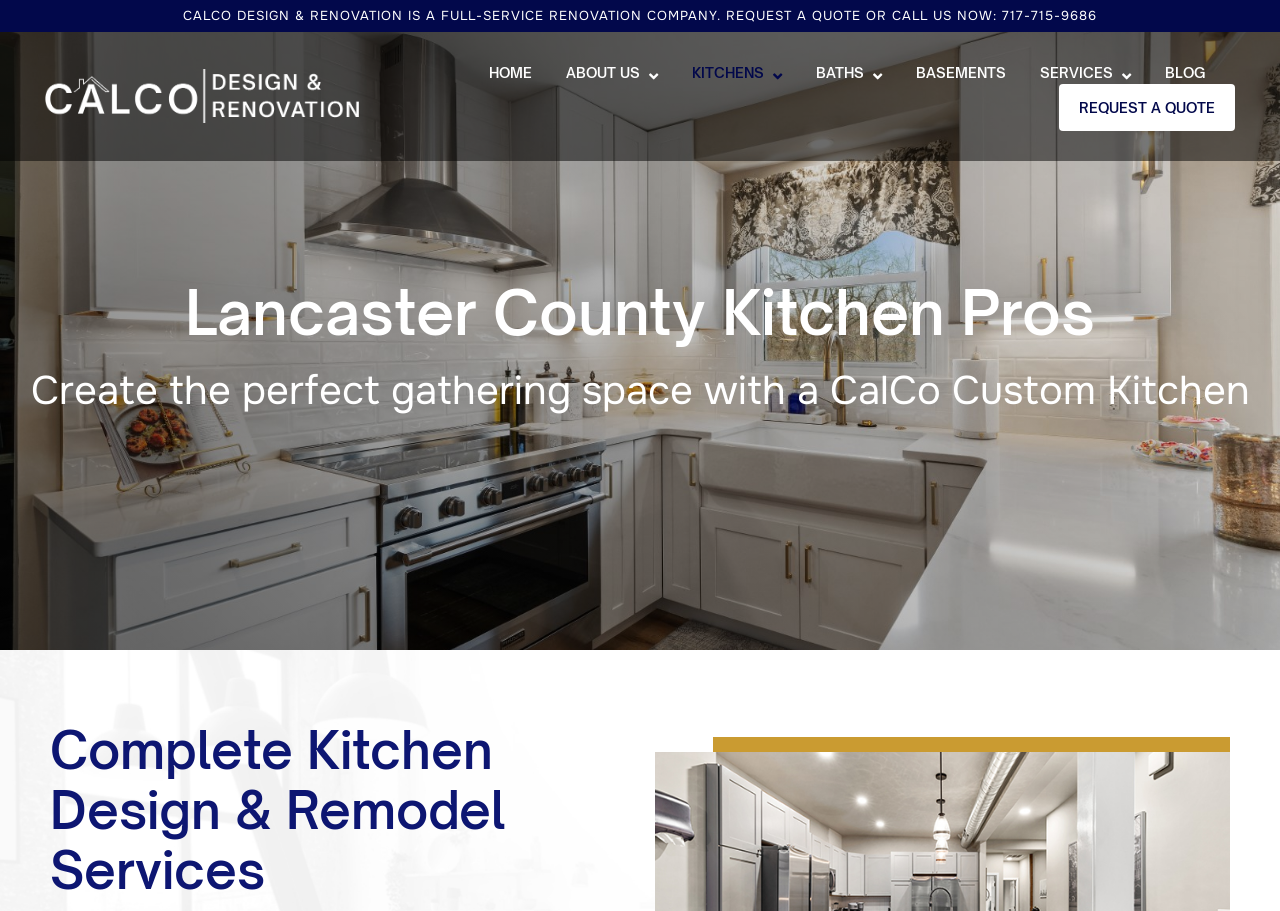Determine the bounding box coordinates for the area that should be clicked to carry out the following instruction: "Read the blog".

[0.91, 0.07, 0.941, 0.088]